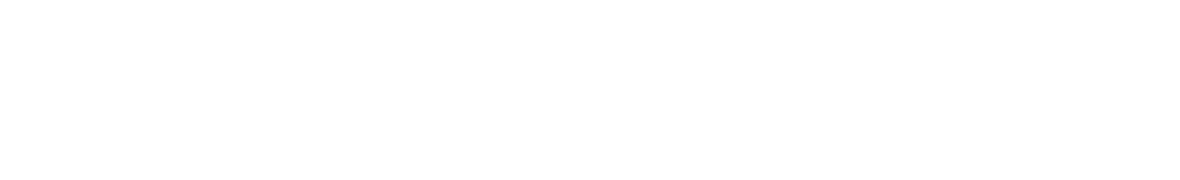Describe thoroughly the contents of the image.

The image features a clean and minimalist design, likely representing a visual element from a website. It appears to serve as a decorative separator or accent within the content. Positioned below text elements, including a mention of an ebook by Jayme Sokolow about federal government grants, the image complements the informational content on the page. Its design, coupled with the friendly and inviting tone of the surrounding text, suggests a user-friendly interface aimed at encouraging readers to engage with the material and explore additional resources. Overall, it enhances the aesthetic appeal and organization of the webpage, guiding the reader’s eye through the content.